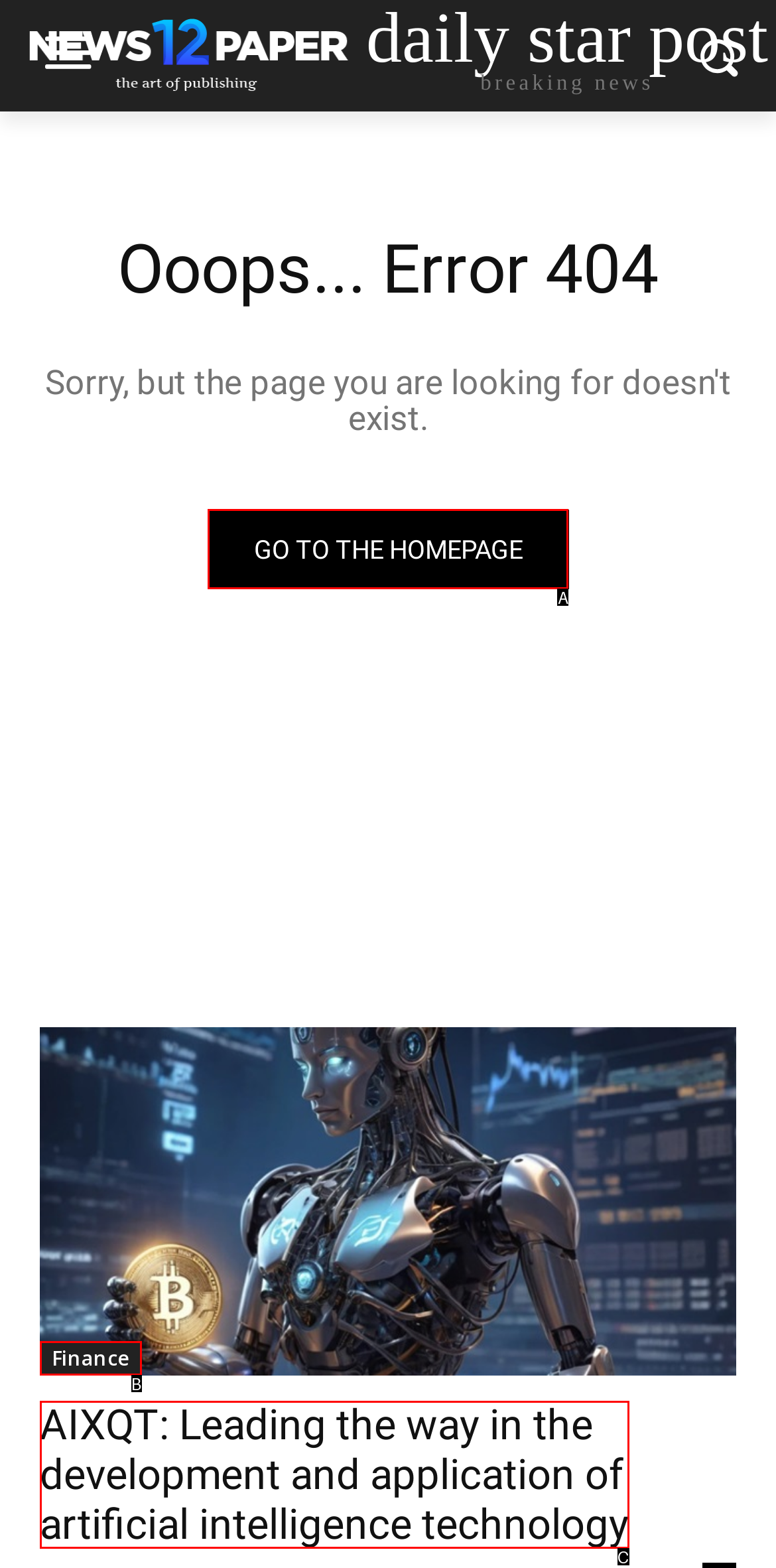Refer to the description: Finance and choose the option that best fits. Provide the letter of that option directly from the options.

B